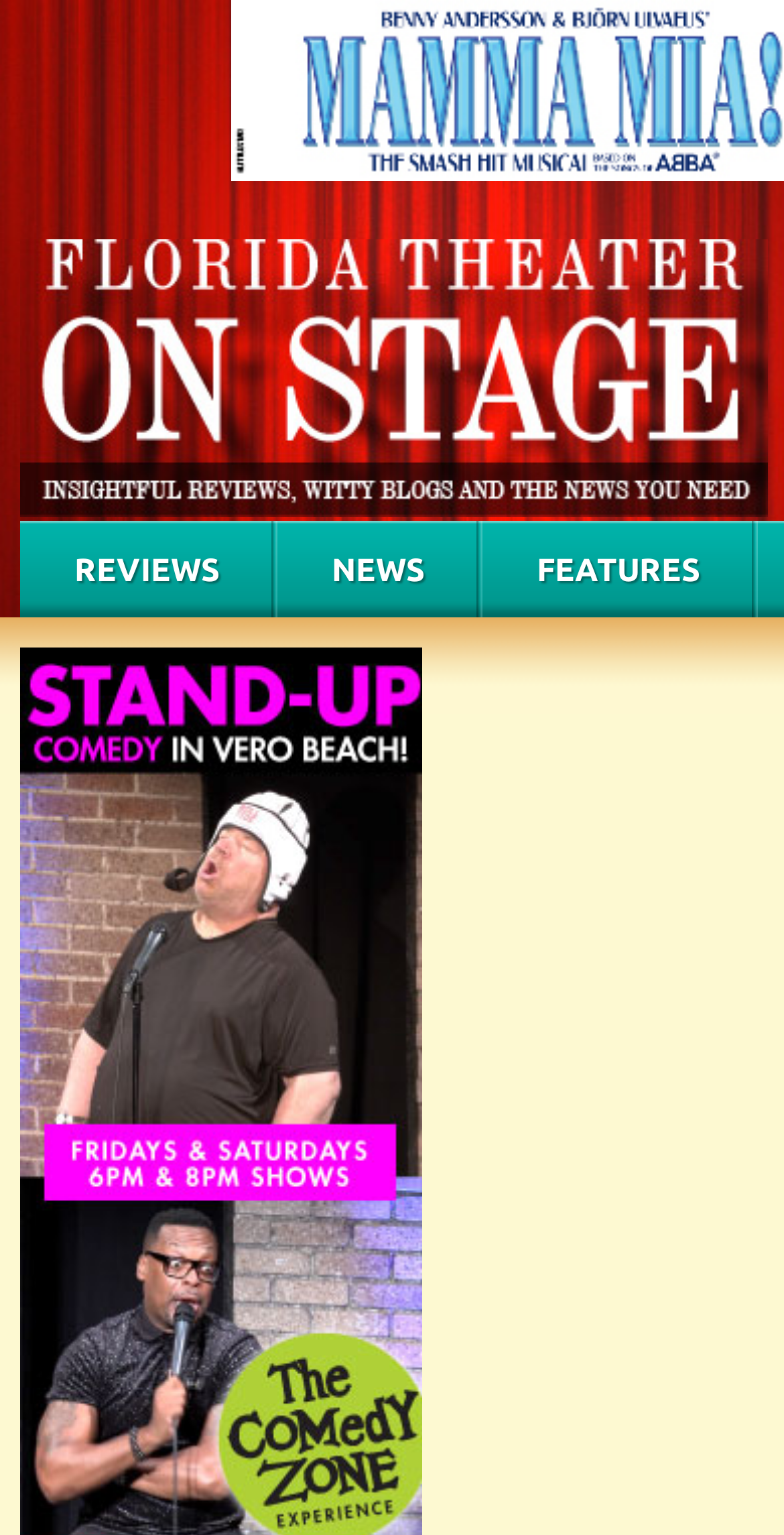What is the principal heading displayed on the webpage?

Tag Archives: Jersey Boys